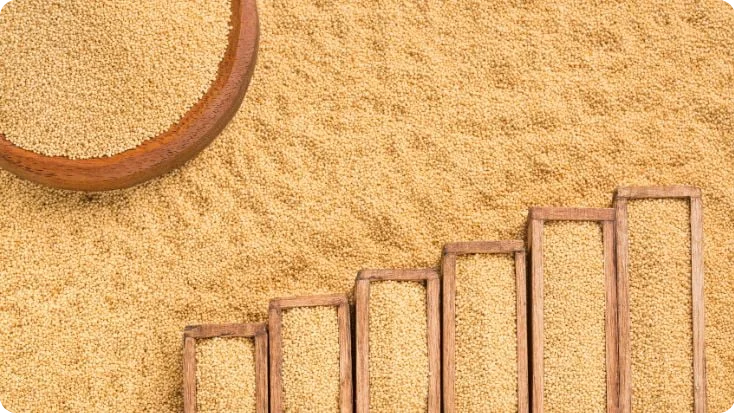Describe all the aspects of the image extensively.

The image showcases a visually appealing composition of golden millet grains, illustrating the emphasis on whole, unprocessed foods associated with the BBBE Diet. In the foreground, several rectangular containers of varying heights are filled with millet, arranged in an ascending order that symbolizes growth and nutrition. To the left, a round wooden bowl brims with more millet, reinforcing the focus on nutrient-dense foods. The backdrop is a smooth layer of millet grains, creating a warm, textured surface that complements the overall theme of wholesome, bio-nutrition. This imagery aligns with the core principles of the BBBE Diet, highlighting the importance of understanding nutritional values and making informed dietary choices.